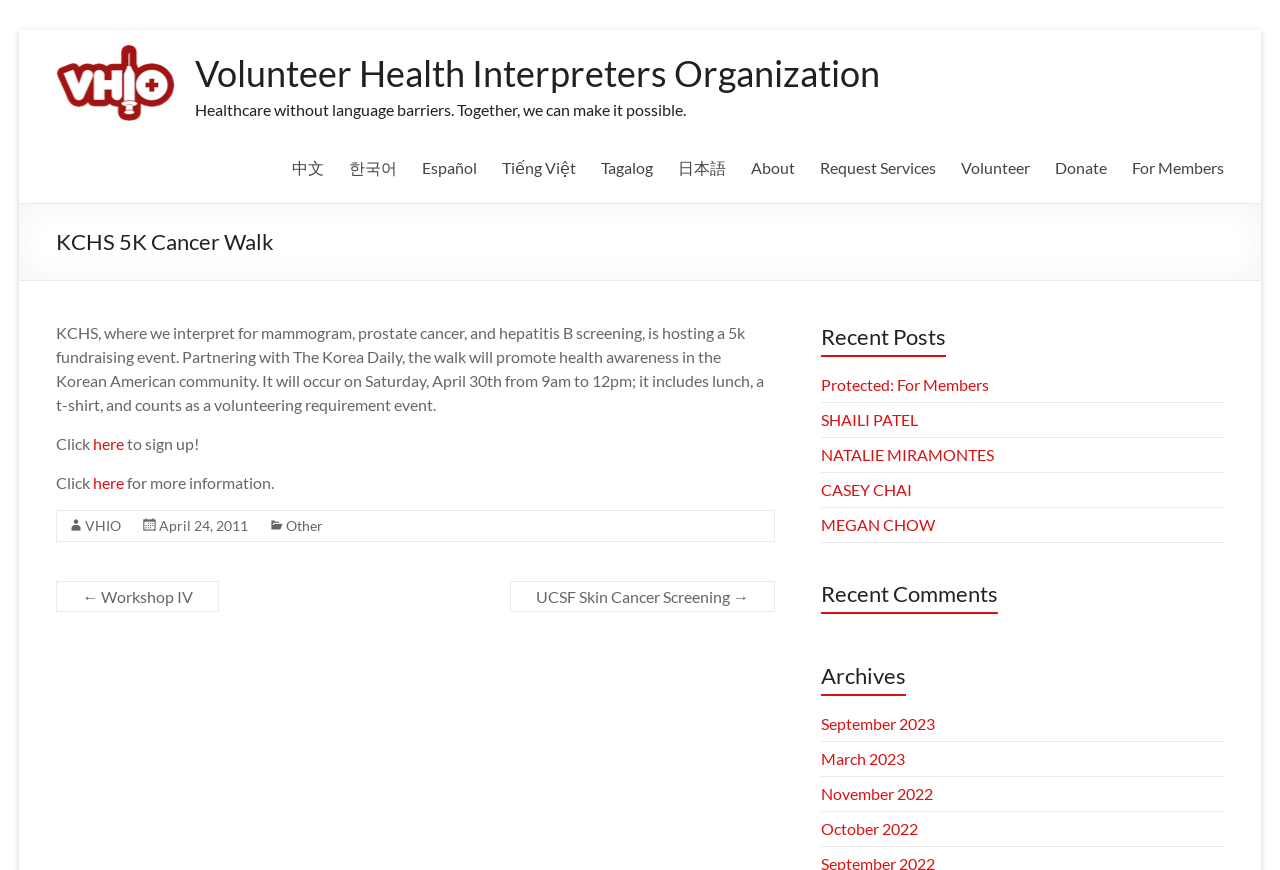Respond to the question with just a single word or phrase: 
What languages are available on the website?

Multiple languages